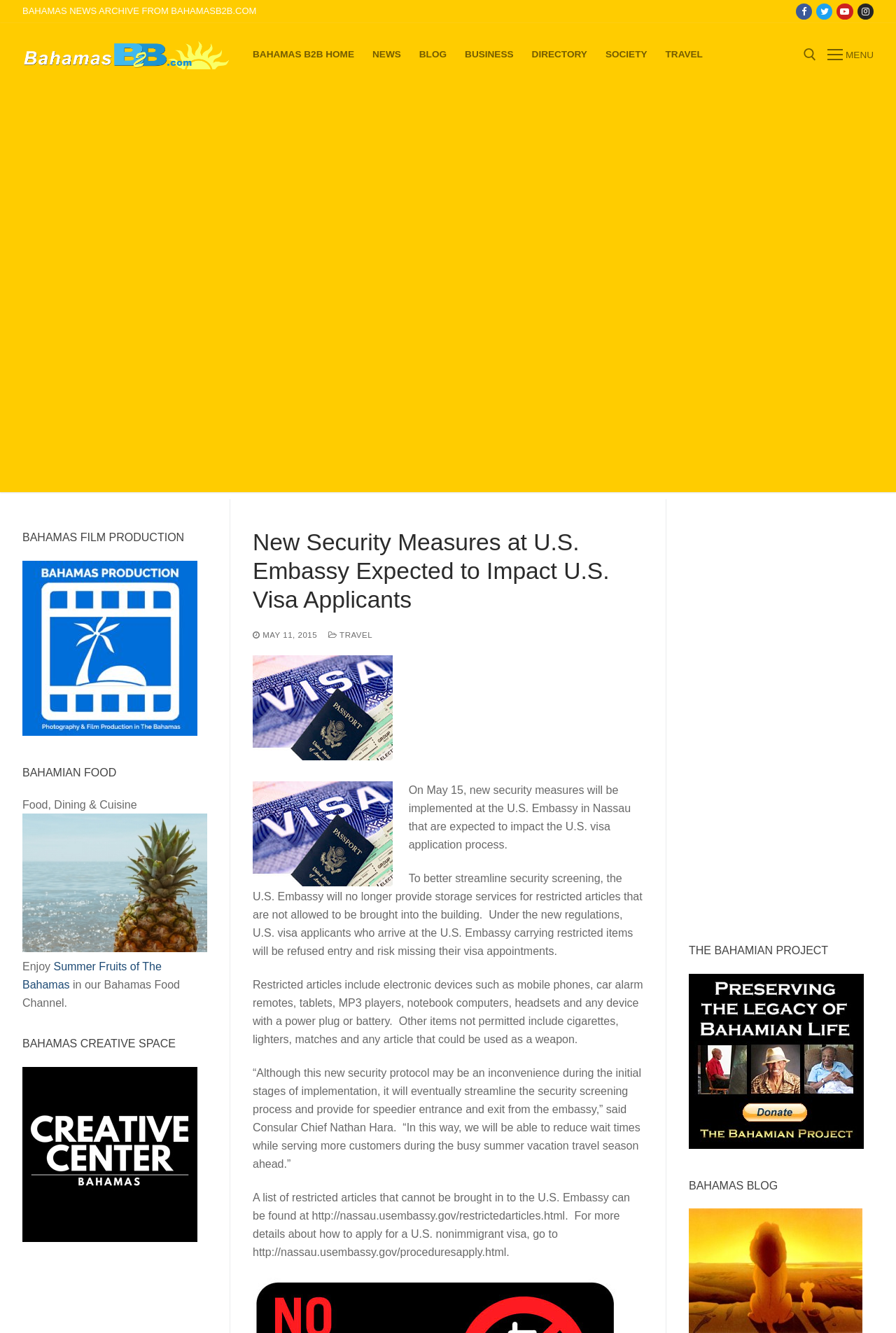Specify the bounding box coordinates for the region that must be clicked to perform the given instruction: "Search for something".

[0.703, 0.074, 0.922, 0.116]